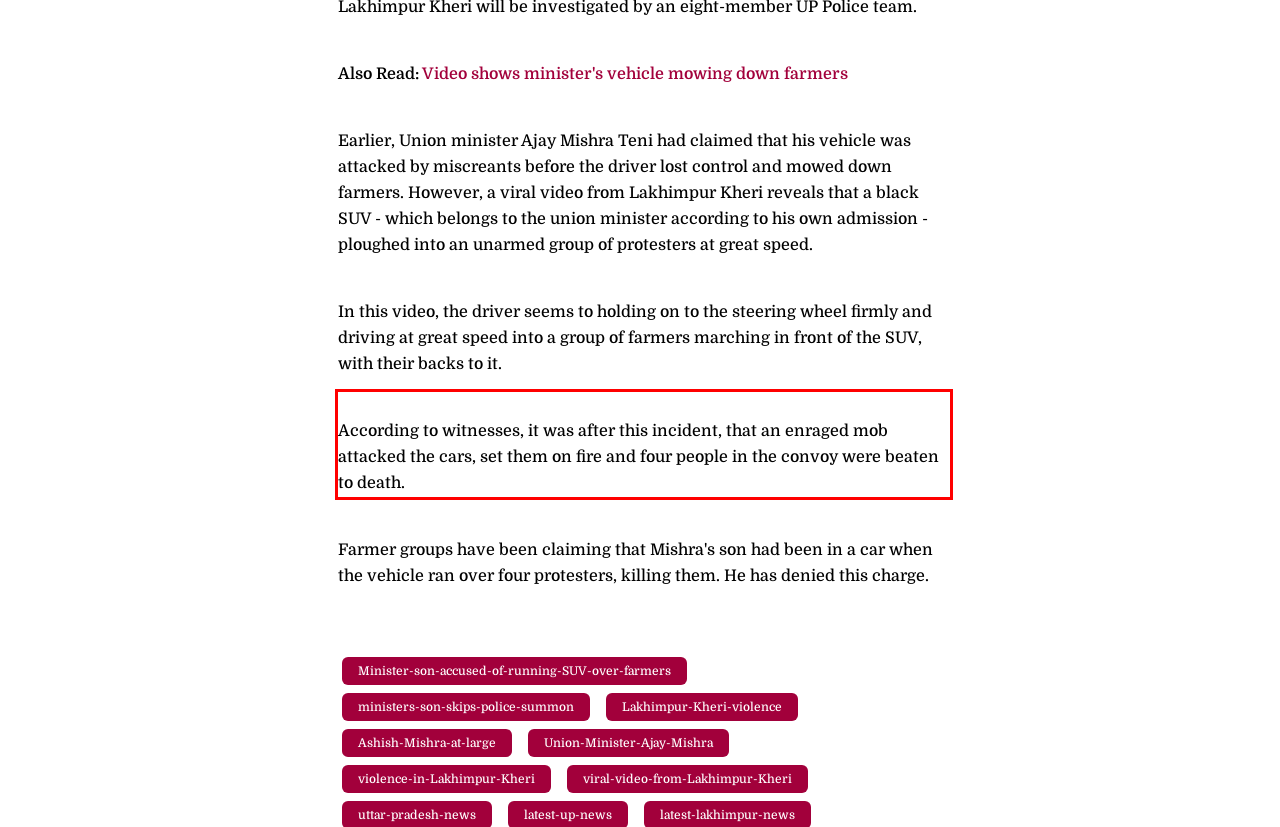You have a webpage screenshot with a red rectangle surrounding a UI element. Extract the text content from within this red bounding box.

According to witnesses, it was after this incident, that an enraged mob attacked the cars, set them on fire and four people in the convoy were beaten to death.